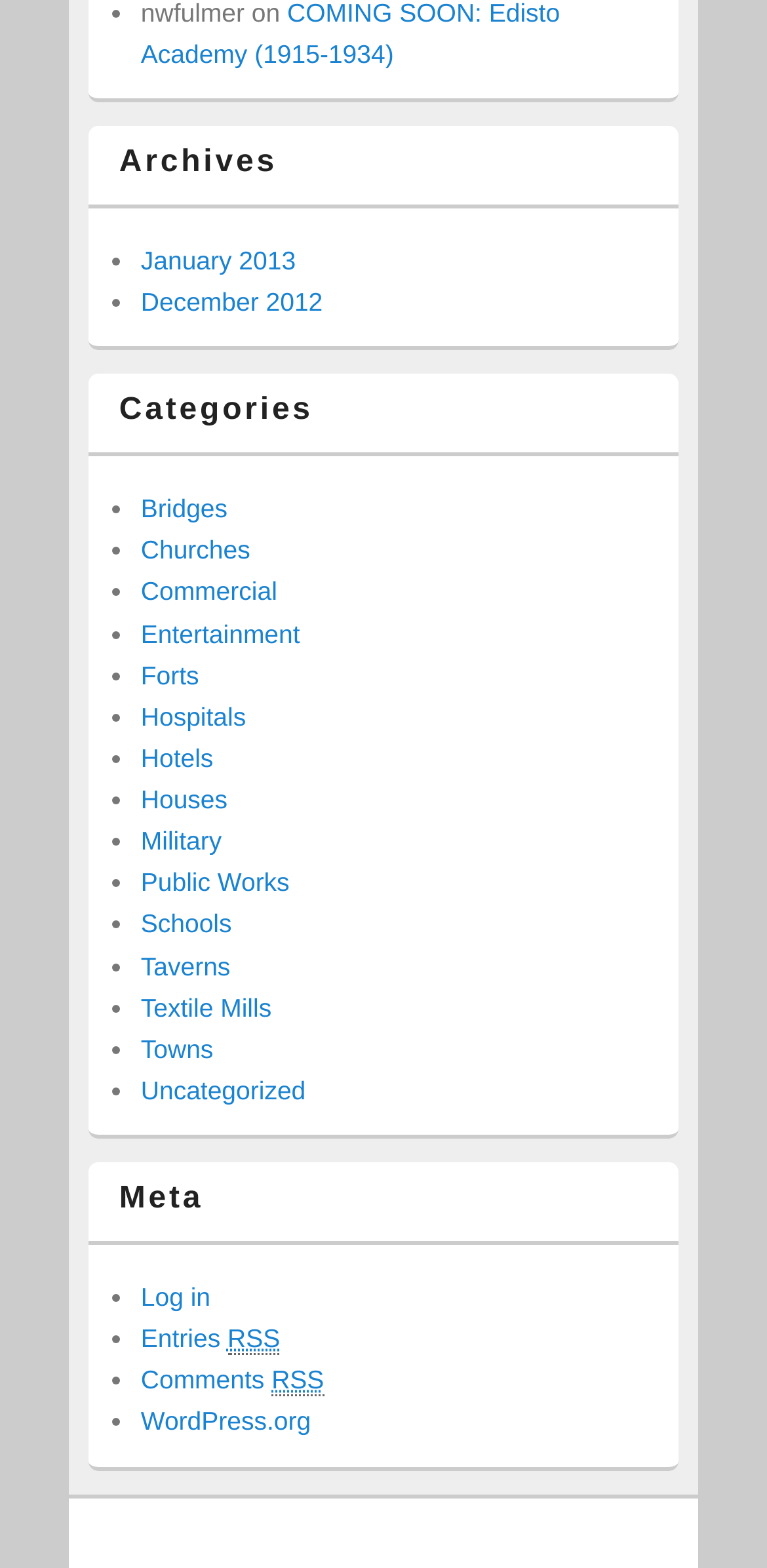Determine the bounding box coordinates for the UI element matching this description: "Schools".

[0.184, 0.58, 0.302, 0.599]